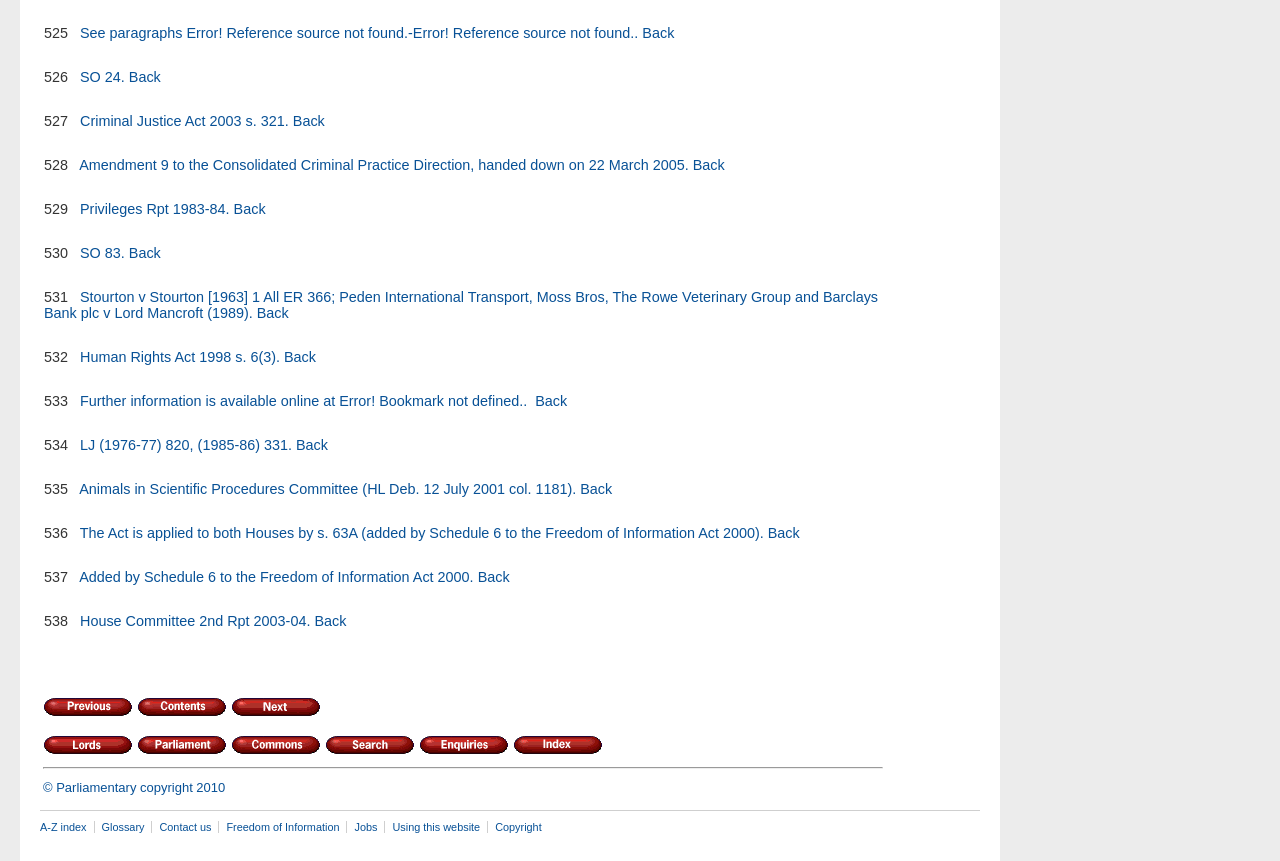Determine the bounding box coordinates of the clickable region to execute the instruction: "search". The coordinates should be four float numbers between 0 and 1, denoted as [left, top, right, bottom].

[0.254, 0.852, 0.324, 0.871]